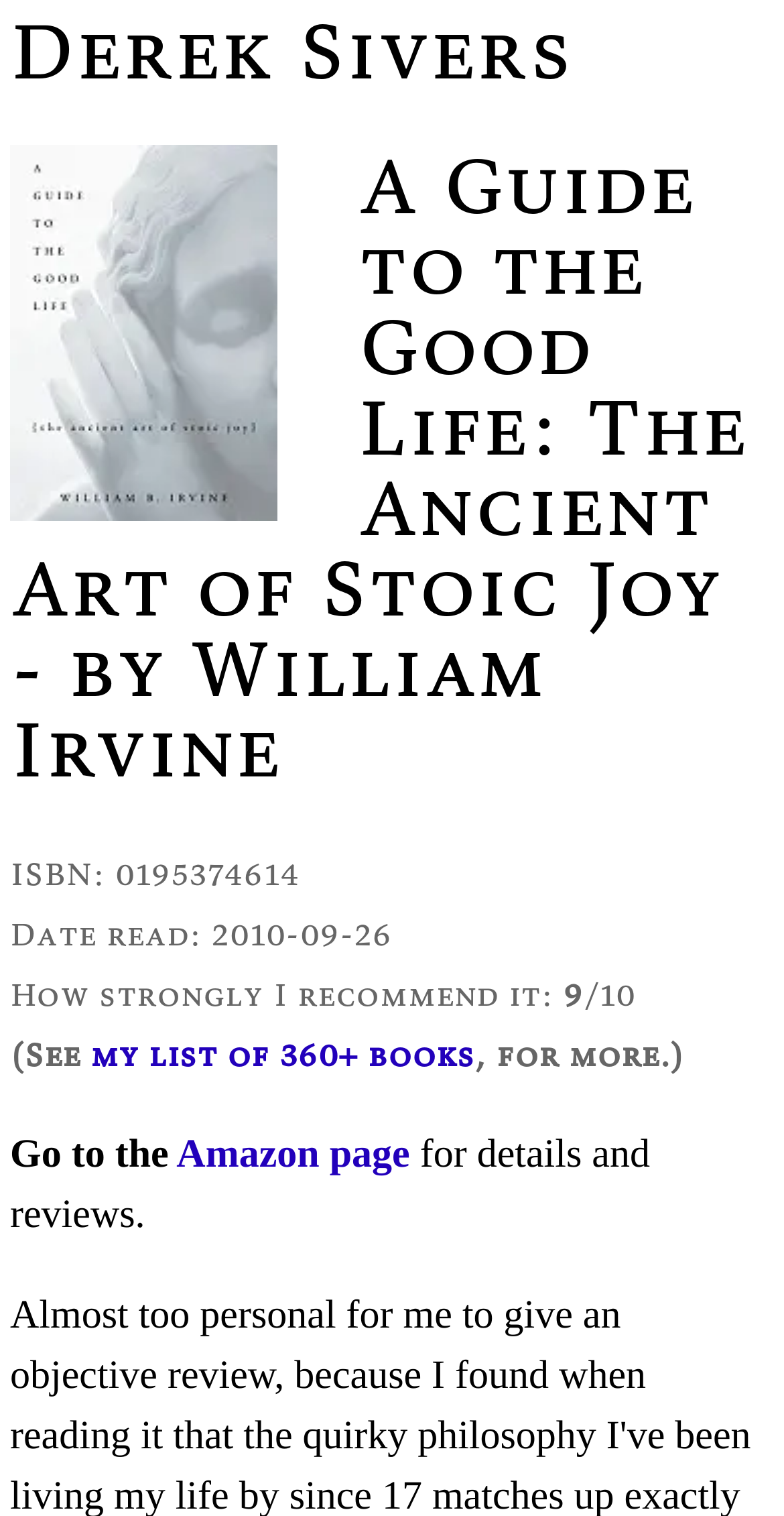Where can I find more details and reviews of the book?
Using the image as a reference, answer the question with a short word or phrase.

Amazon page